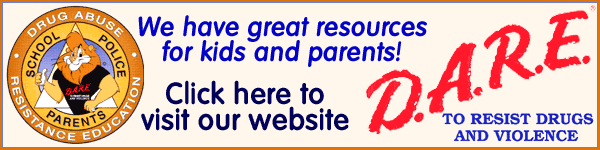What action is the viewer instructed to take?
From the image, respond with a single word or phrase.

Click here to visit our website